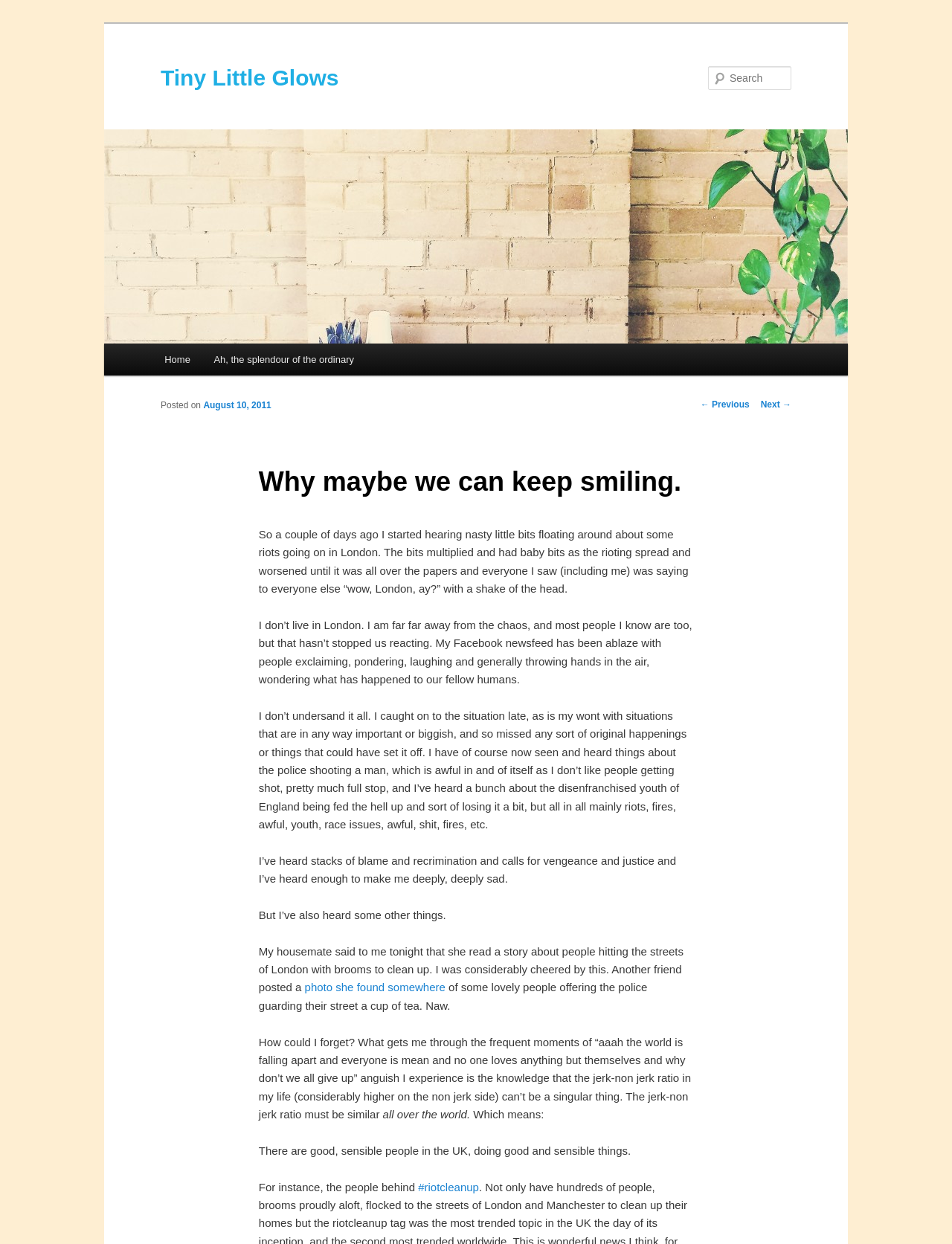What is the function of the 'Search' textbox?
From the screenshot, provide a brief answer in one word or phrase.

Search the website